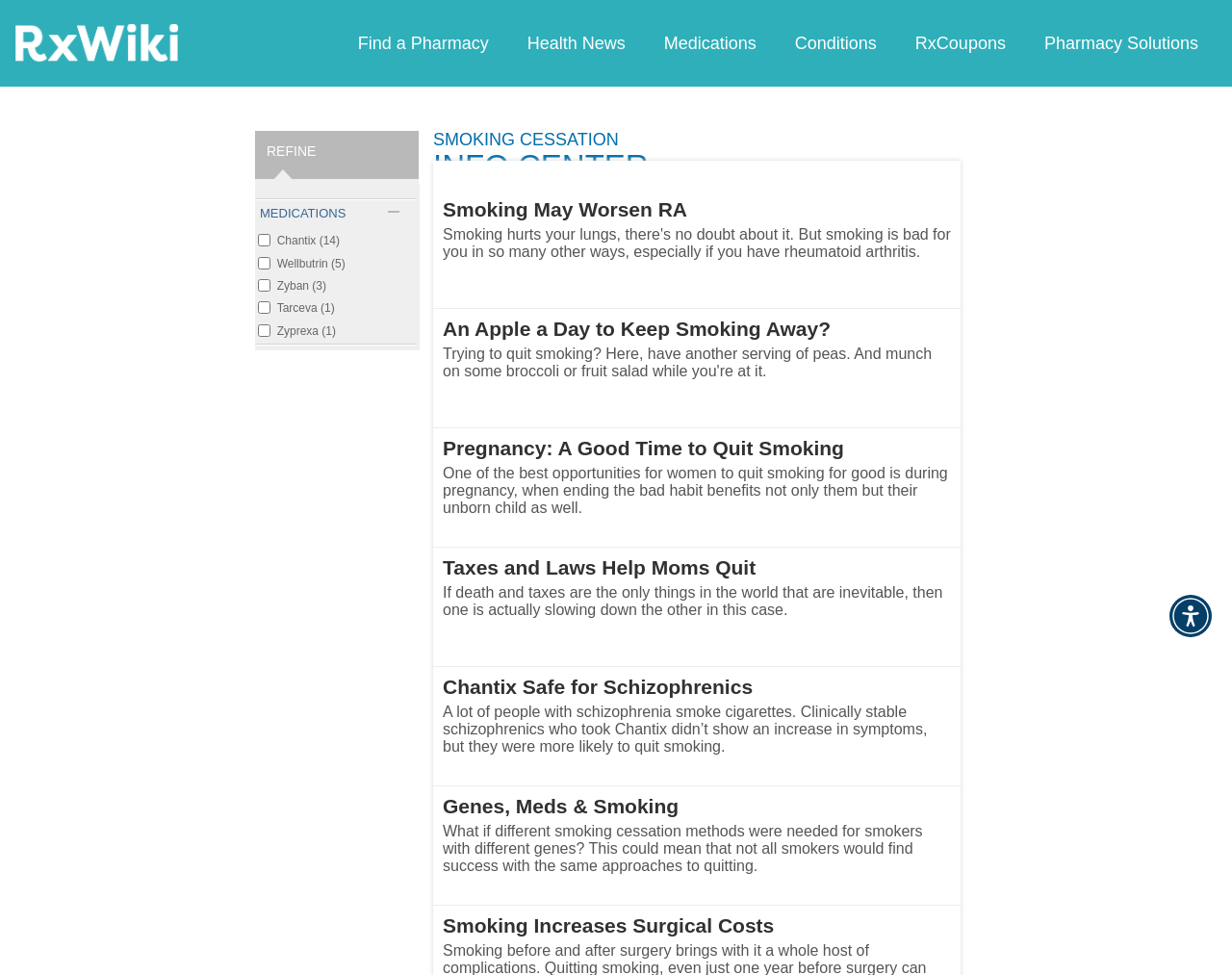Find and provide the bounding box coordinates for the UI element described here: "Health News". The coordinates should be given as four float numbers between 0 and 1: [left, top, right, bottom].

[0.412, 0.03, 0.523, 0.059]